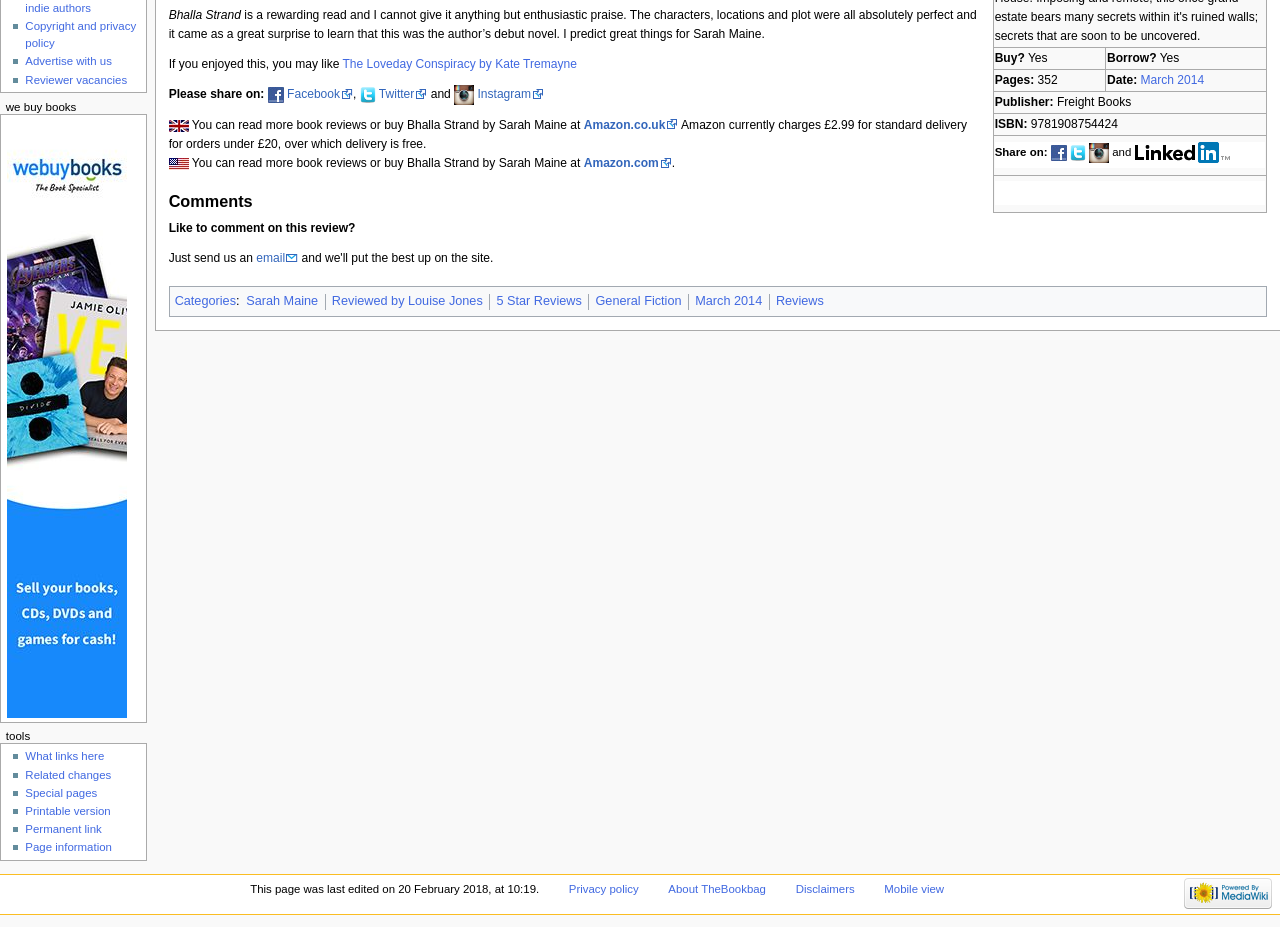Identify the bounding box coordinates for the UI element described by the following text: "alt="Logo"". Provide the coordinates as four float numbers between 0 and 1, in the format [left, top, right, bottom].

None